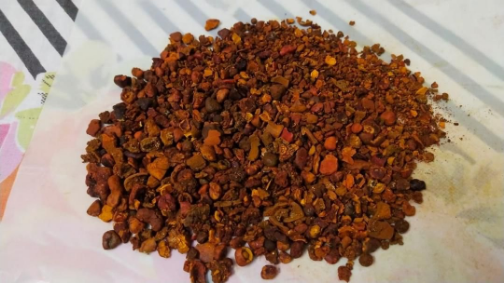Describe all the visual components present in the image.

The image depicts a mound of small, irregularly shaped stones with a reddish-brown hue, likely cow gallstones. These stones have a rough texture and vary in size, suggesting they have been ground or processed. Cow gallstones are small stones found in the bile of cows and have various applications, particularly in traditional medicine and wellness practices. 

Known for their potential health benefits, cow gallstones are utilized for treating conditions such as gallbladder and kidney stones. They are also believed to help reduce cholesterol levels, alleviate inflammation, and serve purposes in cosmetic products due to their antioxidant properties. Moreover, they hold significance in traditional Chinese medicine, where they are thought to balance energy and enhance well-being. 

The background in the image is lightly patterned, which complements the earthy tones of the stones, highlighting their organic and natural appearance. This arrangement emphasizes their raw, unrefined quality, resonating with their traditional uses and cultural significance.